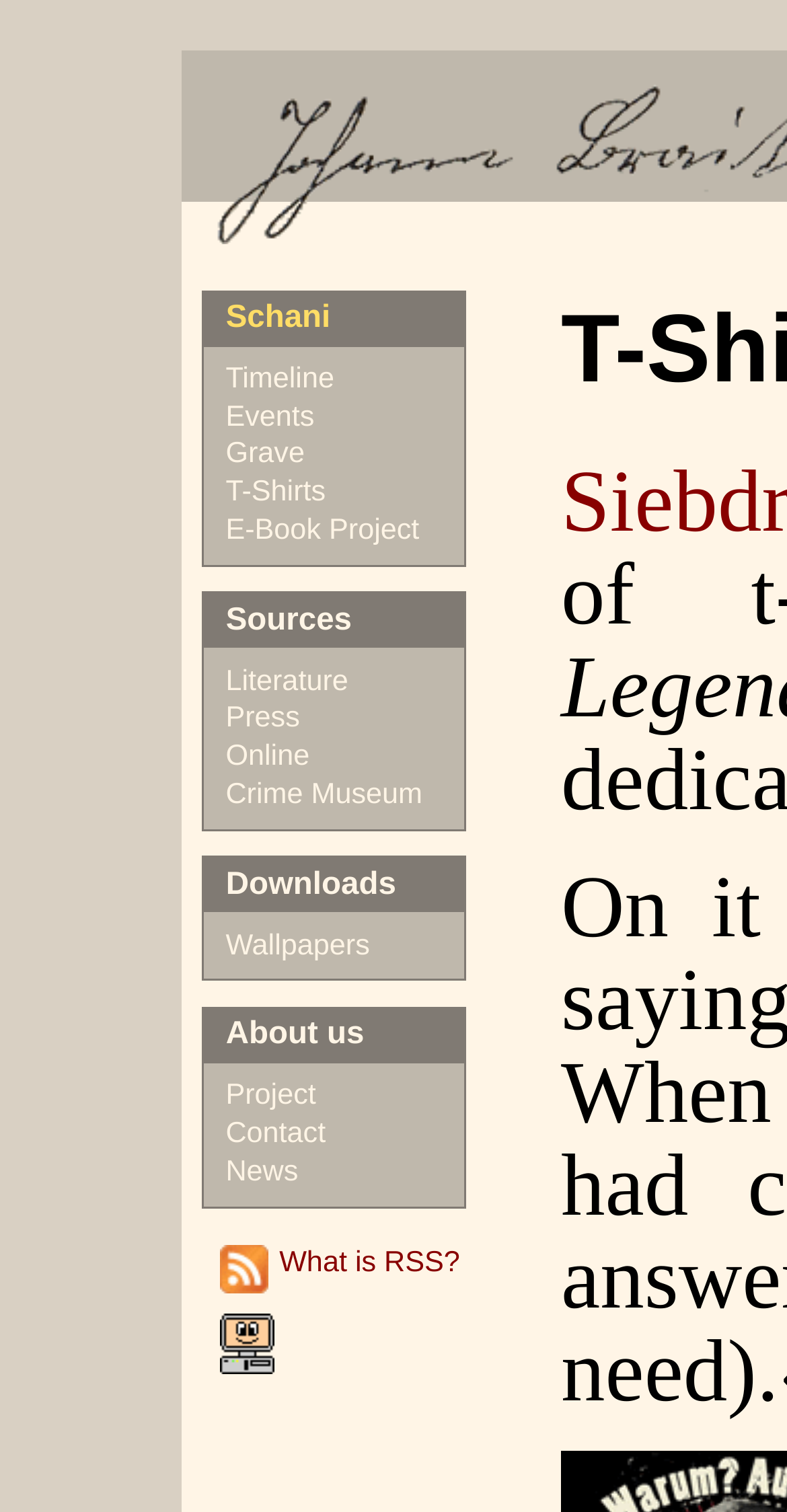Determine the bounding box coordinates of the clickable region to carry out the instruction: "Contact Karen O’Brien".

None